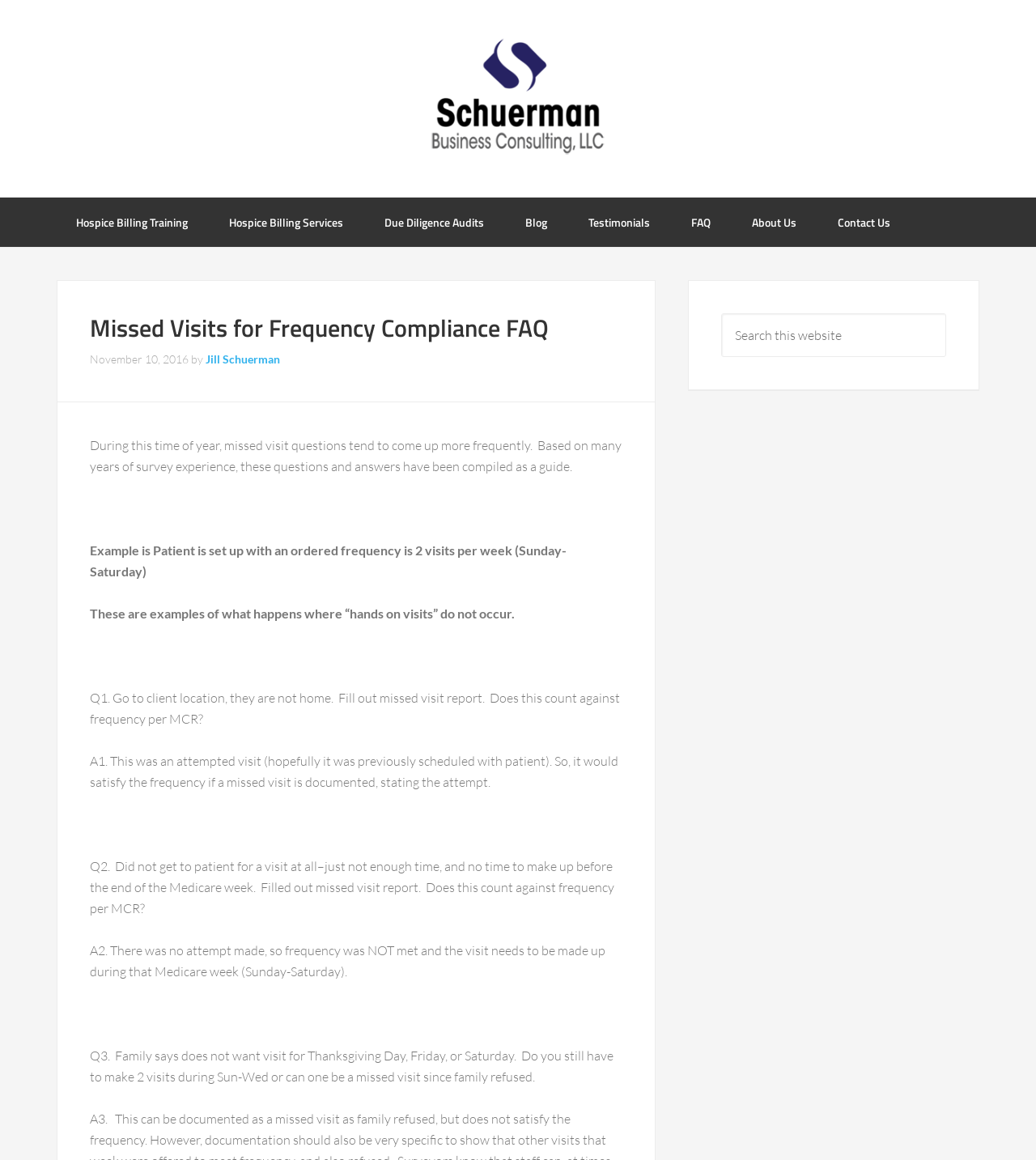Determine the bounding box coordinates of the clickable element necessary to fulfill the instruction: "Read Missed Visits for Frequency Compliance FAQ". Provide the coordinates as four float numbers within the 0 to 1 range, i.e., [left, top, right, bottom].

[0.087, 0.27, 0.601, 0.295]